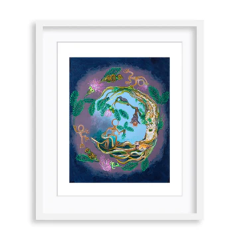Provide a brief response to the question using a single word or phrase: 
What is the price of the print?

$15.00 USD